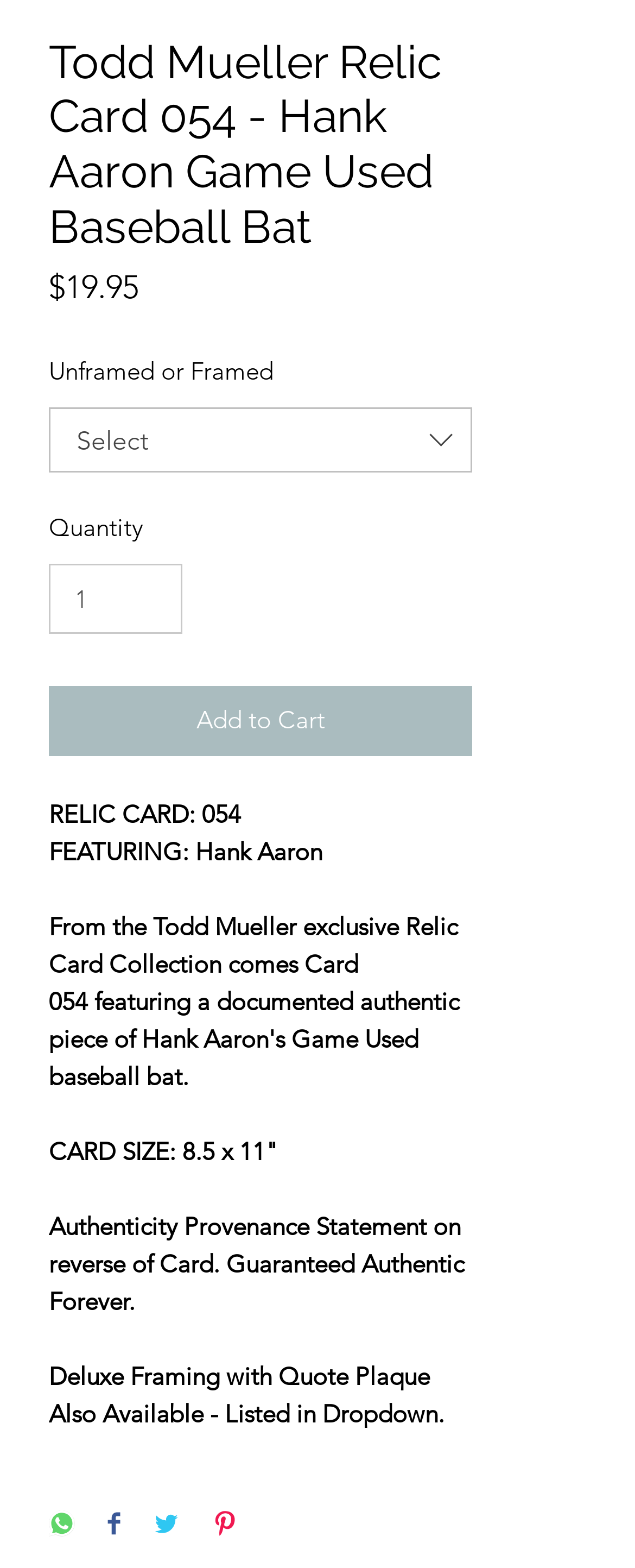Provide your answer in a single word or phrase: 
What is the default quantity of the relic card?

1